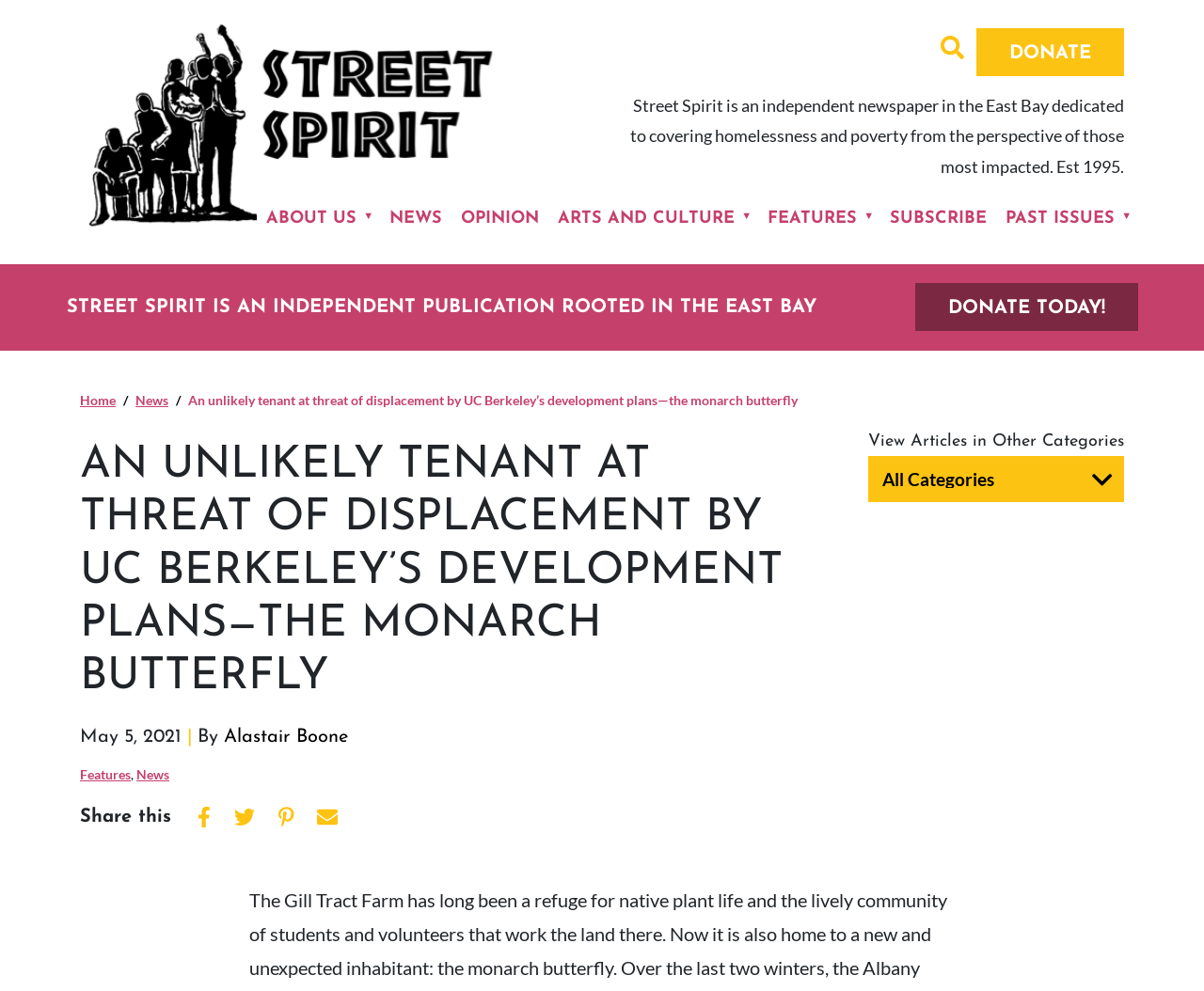Determine the bounding box coordinates of the element that should be clicked to execute the following command: "Click the 'DONATE' button".

[0.811, 0.028, 0.934, 0.077]